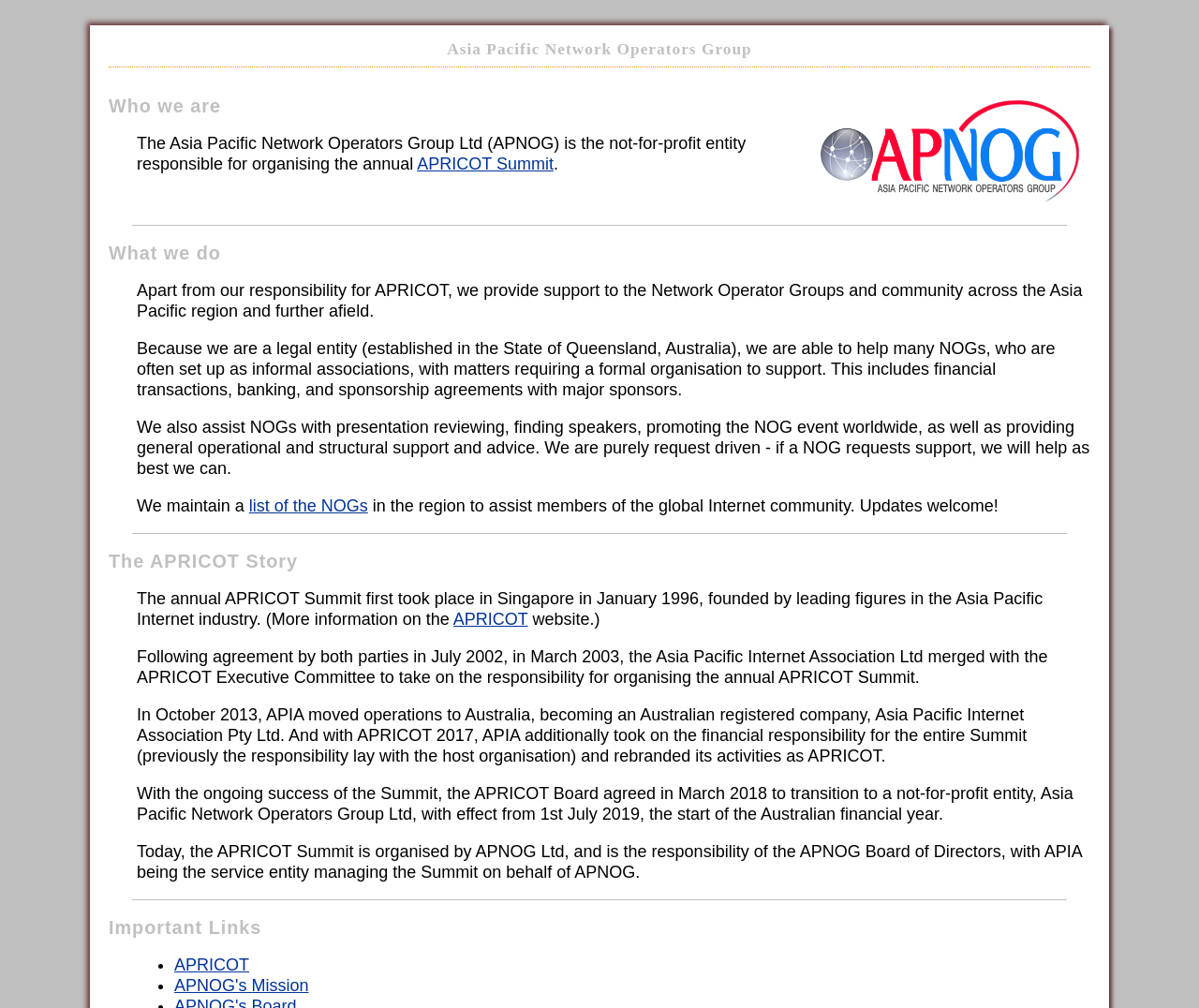Create a full and detailed caption for the entire webpage.

The webpage is about APNOG, the Asia Pacific Network Operators Group. At the top, there is a logo image. Below the logo, there is a heading "Who we are" followed by a paragraph of text that describes APNOG as a not-for-profit entity responsible for organizing the annual APRICOT Summit. The paragraph also contains a link to "APRICOT Summit". 

A horizontal separator line divides the "Who we are" section from the "What we do" section. The "What we do" section has a heading followed by three paragraphs of text that describe APNOG's activities, including supporting Network Operator Groups and community across the Asia Pacific region, providing financial and operational support, and maintaining a list of NOGs in the region. The second paragraph contains a link to "list of the NOGs".

Another horizontal separator line divides the "What we do" section from the "The APRICOT Story" section. The "The APRICOT Story" section has a heading followed by four paragraphs of text that describe the history of the APRICOT Summit, including its founding, merger with the Asia Pacific Internet Association, and transition to a not-for-profit entity. The first paragraph contains a link to "APRICOT".

A third horizontal separator line divides the "The APRICOT Story" section from the "Important Links" section. The "Important Links" section has a heading followed by two bullet points, each containing a link to "APRICOT" and "APNOG's Mission", respectively.